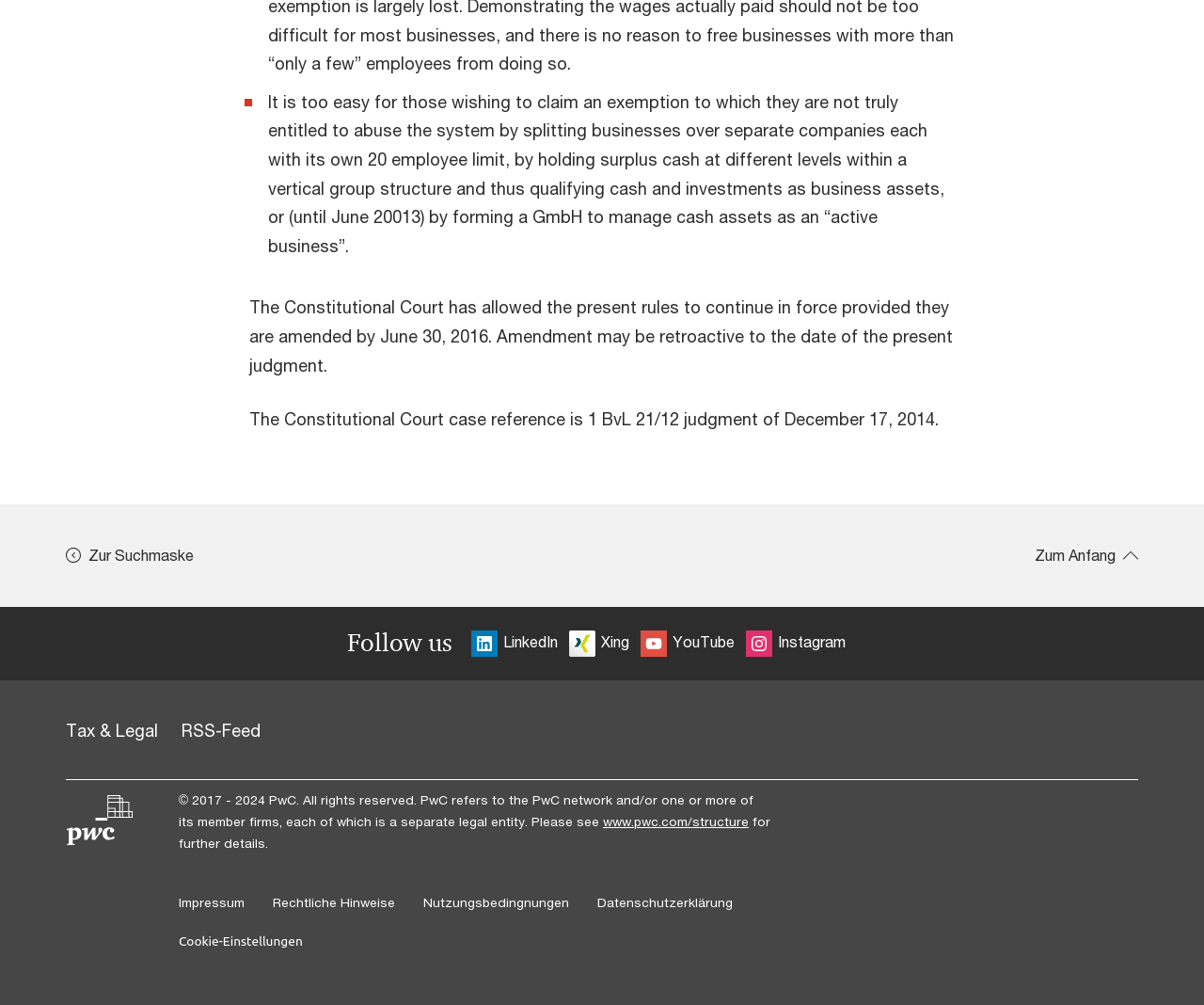Show the bounding box coordinates for the element that needs to be clicked to execute the following instruction: "Click on the LinkedIn icon". Provide the coordinates in the form of four float numbers between 0 and 1, i.e., [left, top, right, bottom].

[0.391, 0.627, 0.468, 0.653]